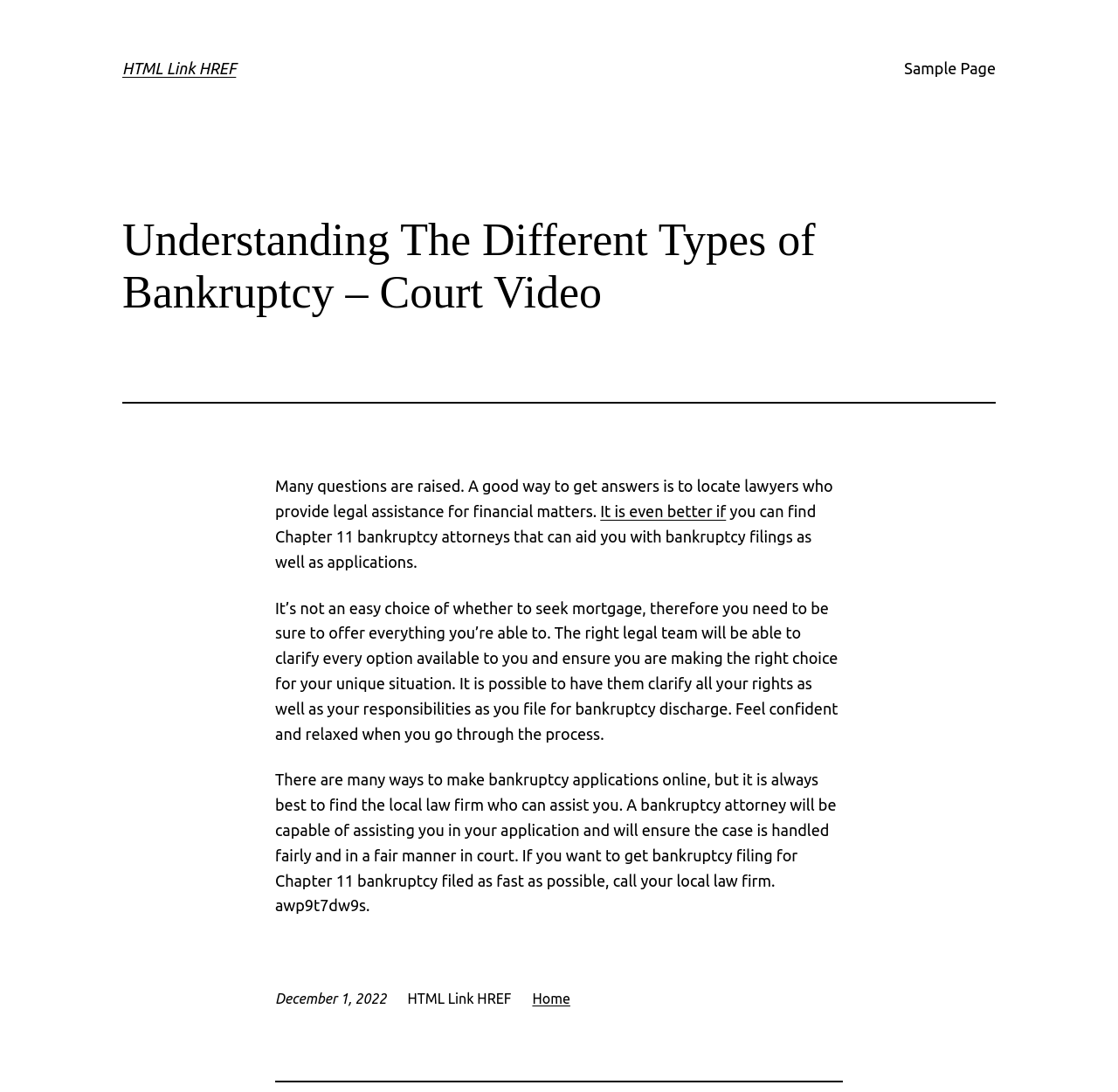What type of bankruptcy is mentioned in the webpage? Based on the screenshot, please respond with a single word or phrase.

Chapter 11